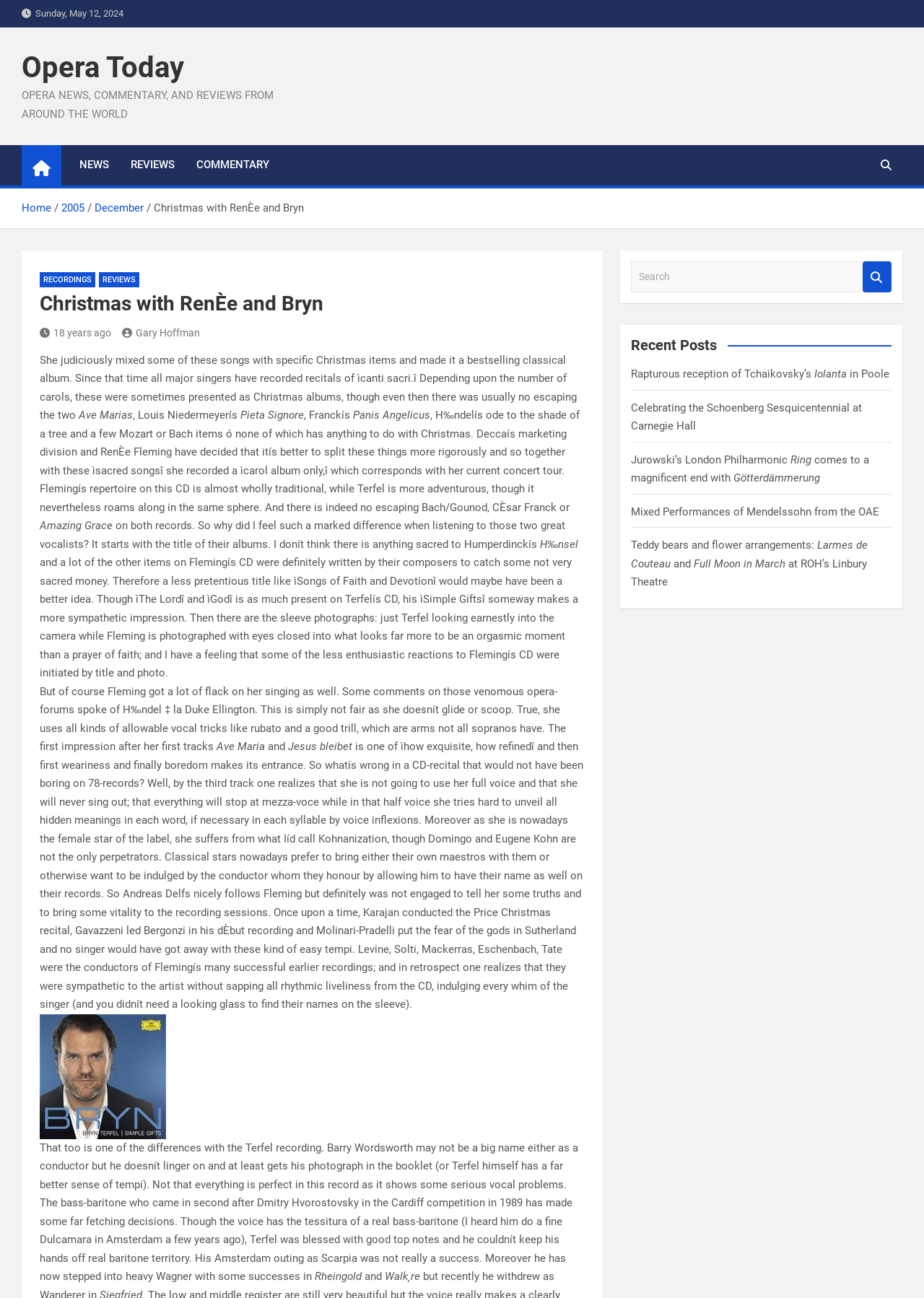Refer to the screenshot and give an in-depth answer to this question: What is the name of the conductor who worked with RenÈe Fleming?

According to the article, Andreas Delfs is the conductor who worked with RenÈe Fleming on her Christmas album, and it mentions that he nicely follows Fleming's lead but does not bring much vitality to the recording sessions.